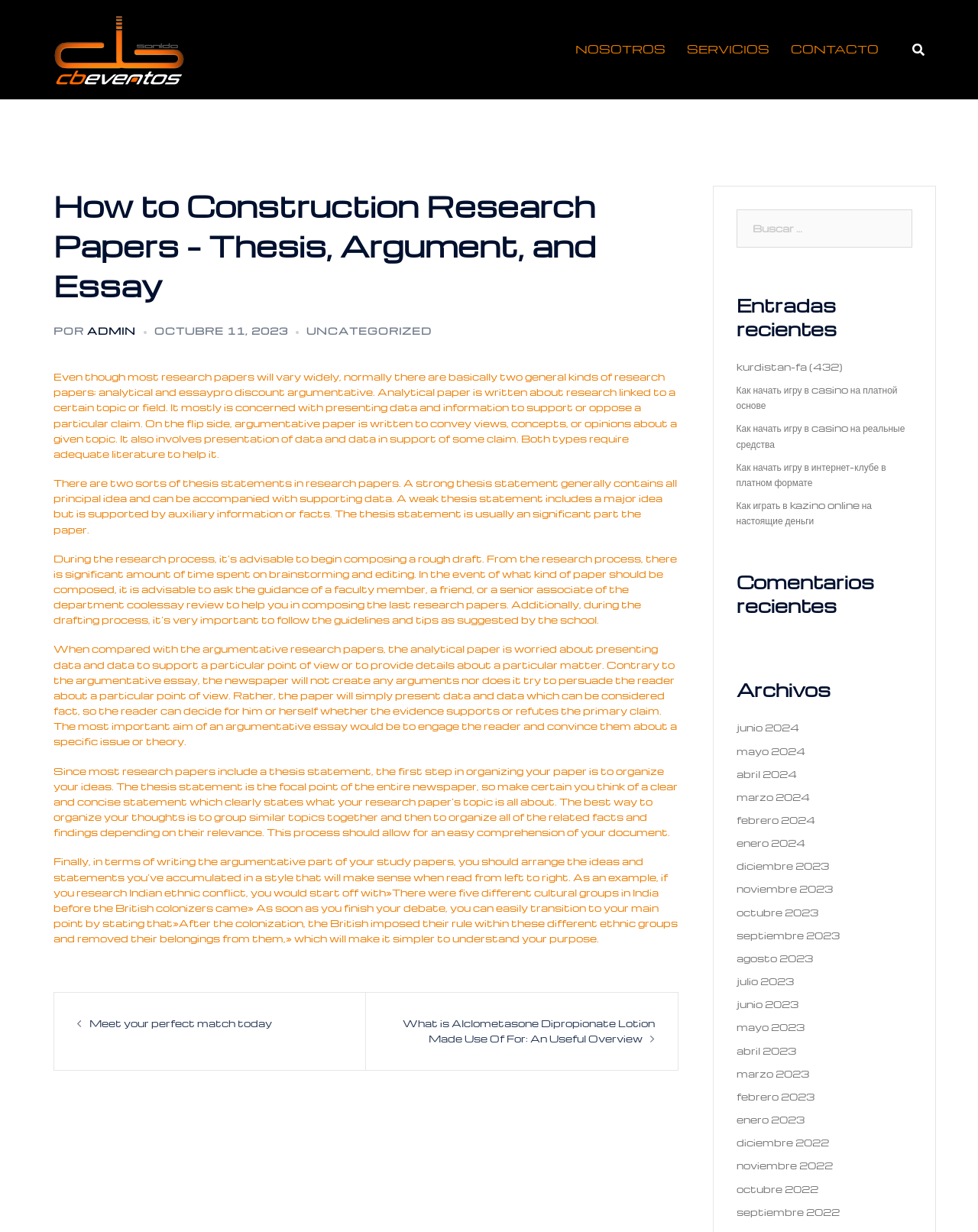Locate the primary headline on the webpage and provide its text.

How to Construction Research Papers – Thesis, Argument, and Essay